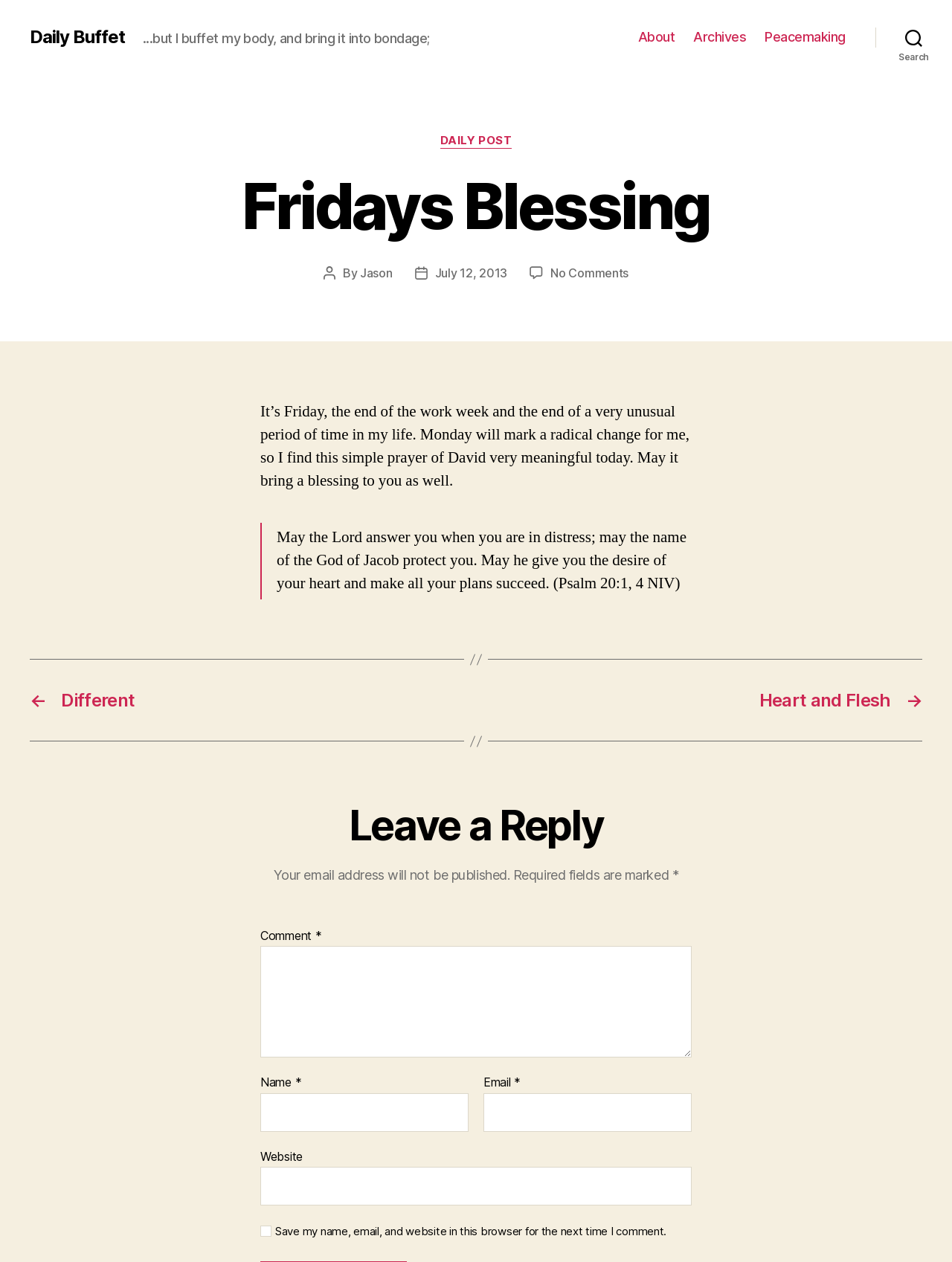Predict the bounding box of the UI element that fits this description: "Jason".

[0.378, 0.211, 0.412, 0.222]